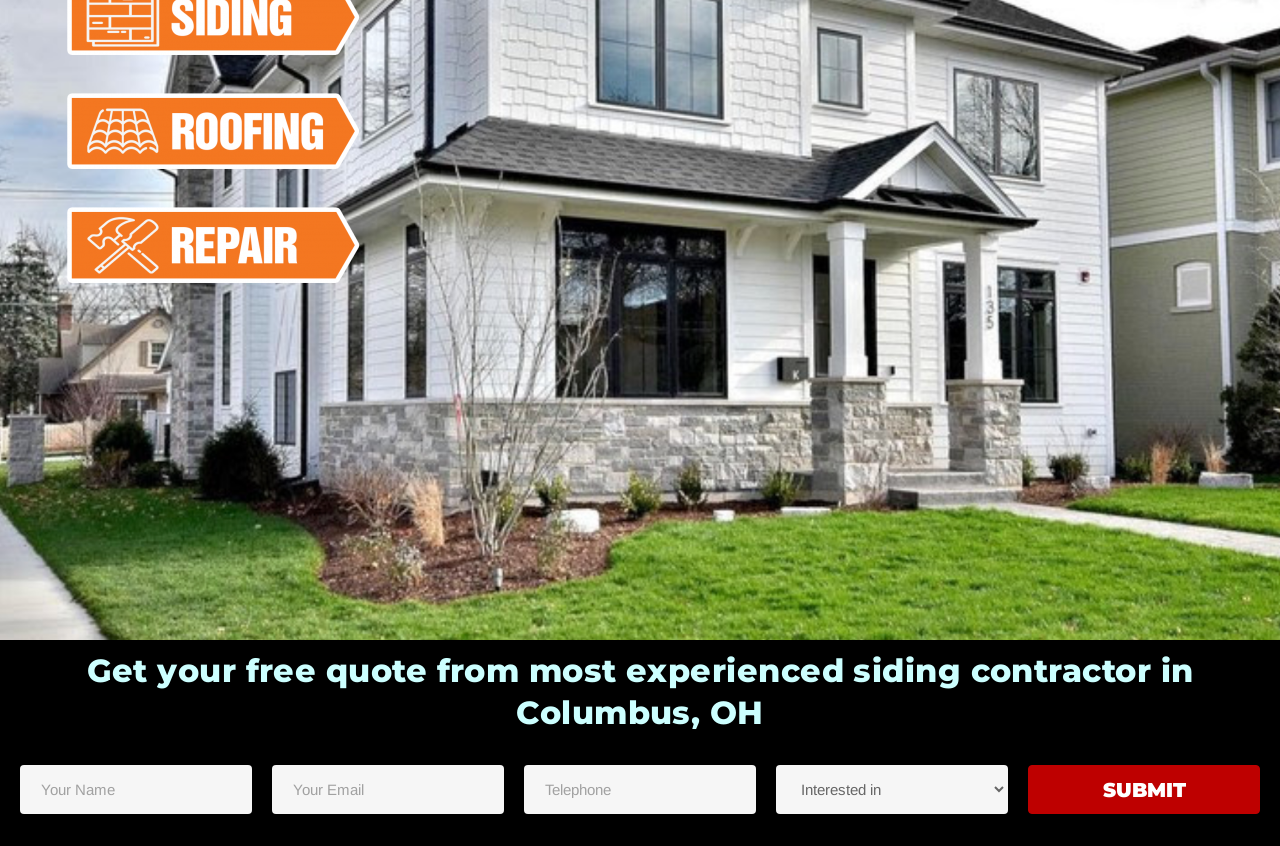Find the bounding box coordinates for the element described here: "name="your-email" placeholder="Your Email"".

[0.212, 0.904, 0.394, 0.962]